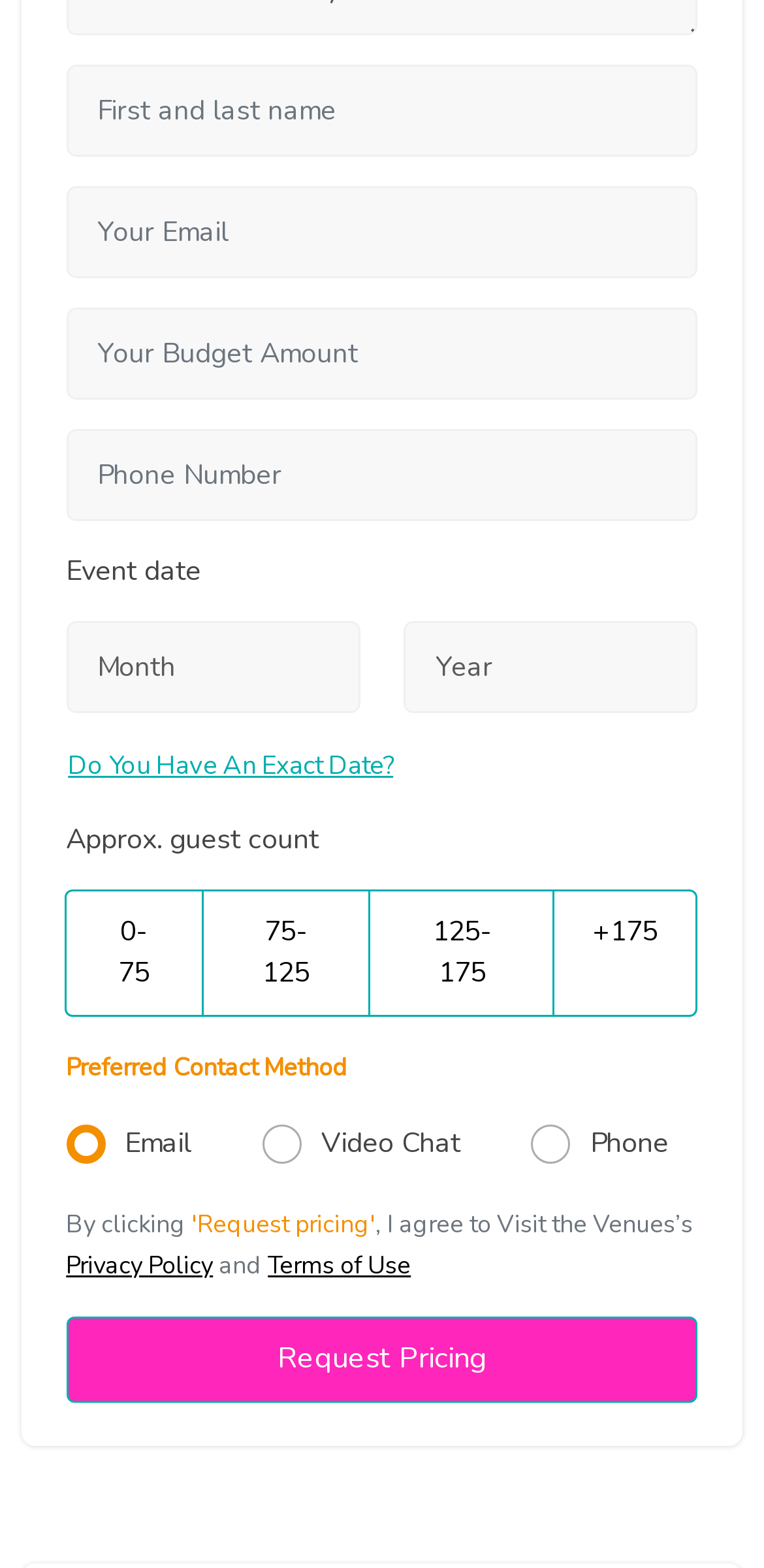What are the two links present at the bottom of the form? Please answer the question using a single word or phrase based on the image.

Privacy Policy and Terms of Use